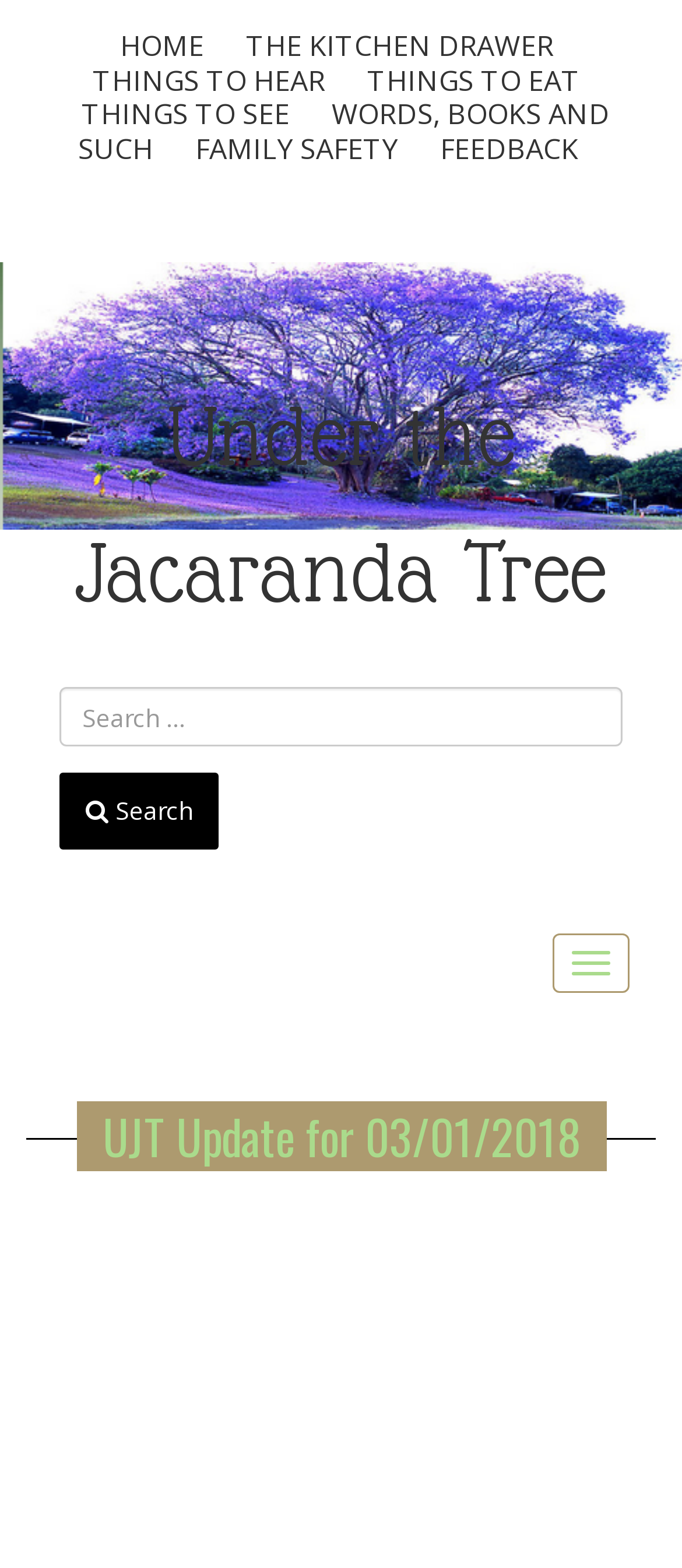Please find the bounding box coordinates of the section that needs to be clicked to achieve this instruction: "toggle navigation".

[0.81, 0.596, 0.923, 0.634]